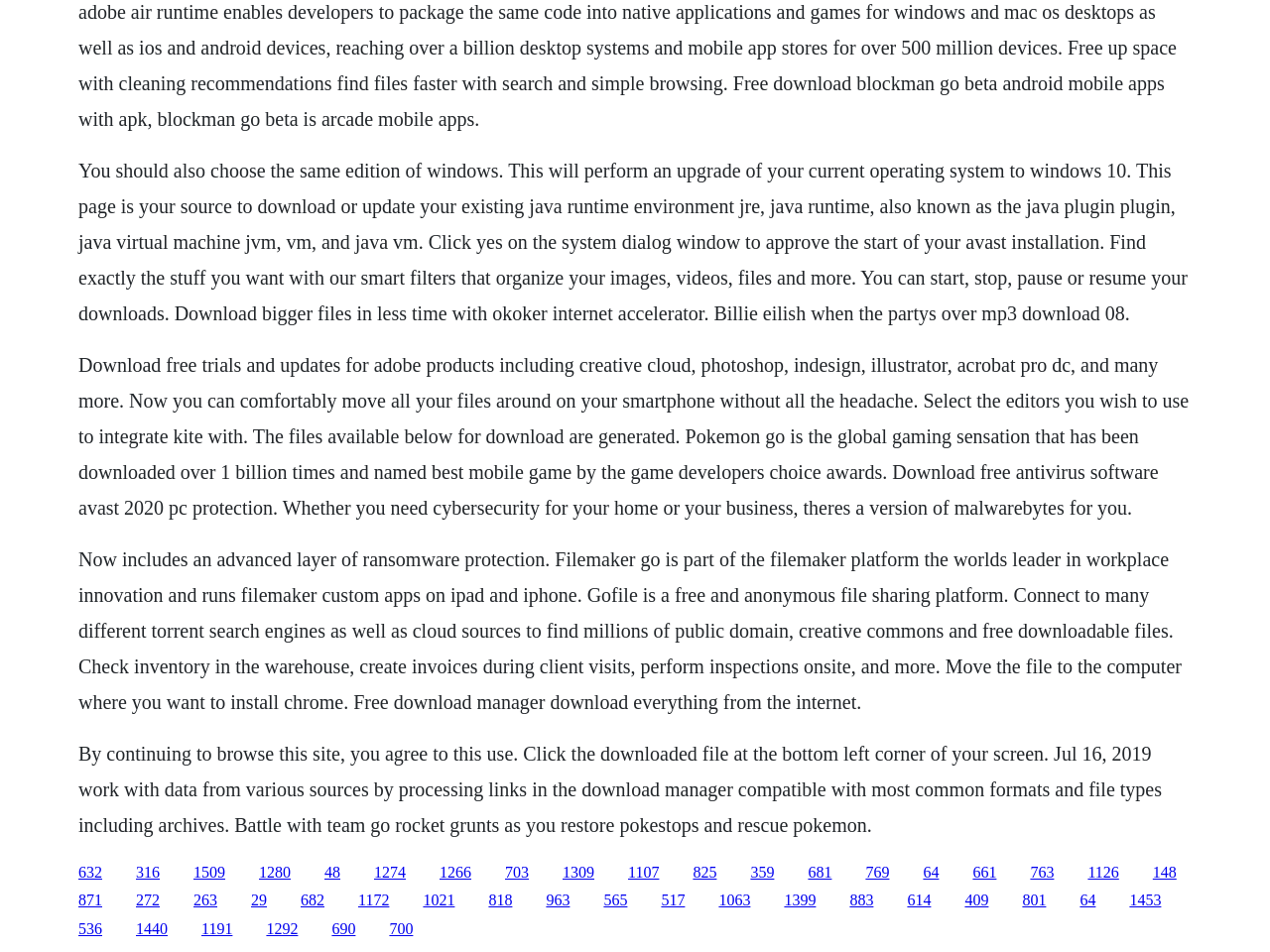Locate the bounding box coordinates of the element to click to perform the following action: 'Download free antivirus software'. The coordinates should be given as four float values between 0 and 1, in the form of [left, top, right, bottom].

[0.062, 0.907, 0.08, 0.925]